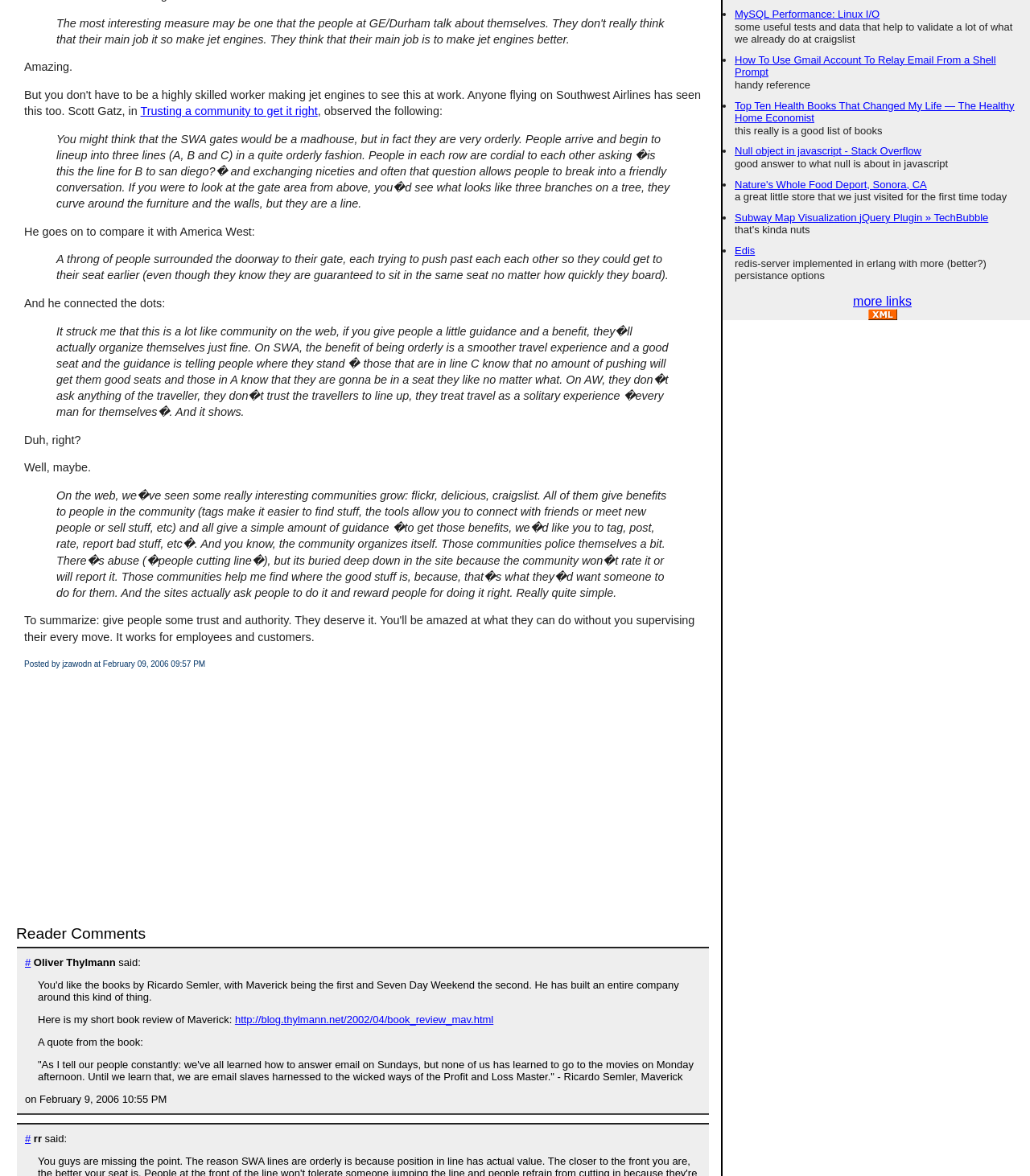Identify the bounding box for the described UI element. Provide the coordinates in (top-left x, top-left y, bottom-right x, bottom-right y) format with values ranging from 0 to 1: http://blog.thylmann.net/2002/04/book_review_mav.html

[0.228, 0.862, 0.479, 0.872]